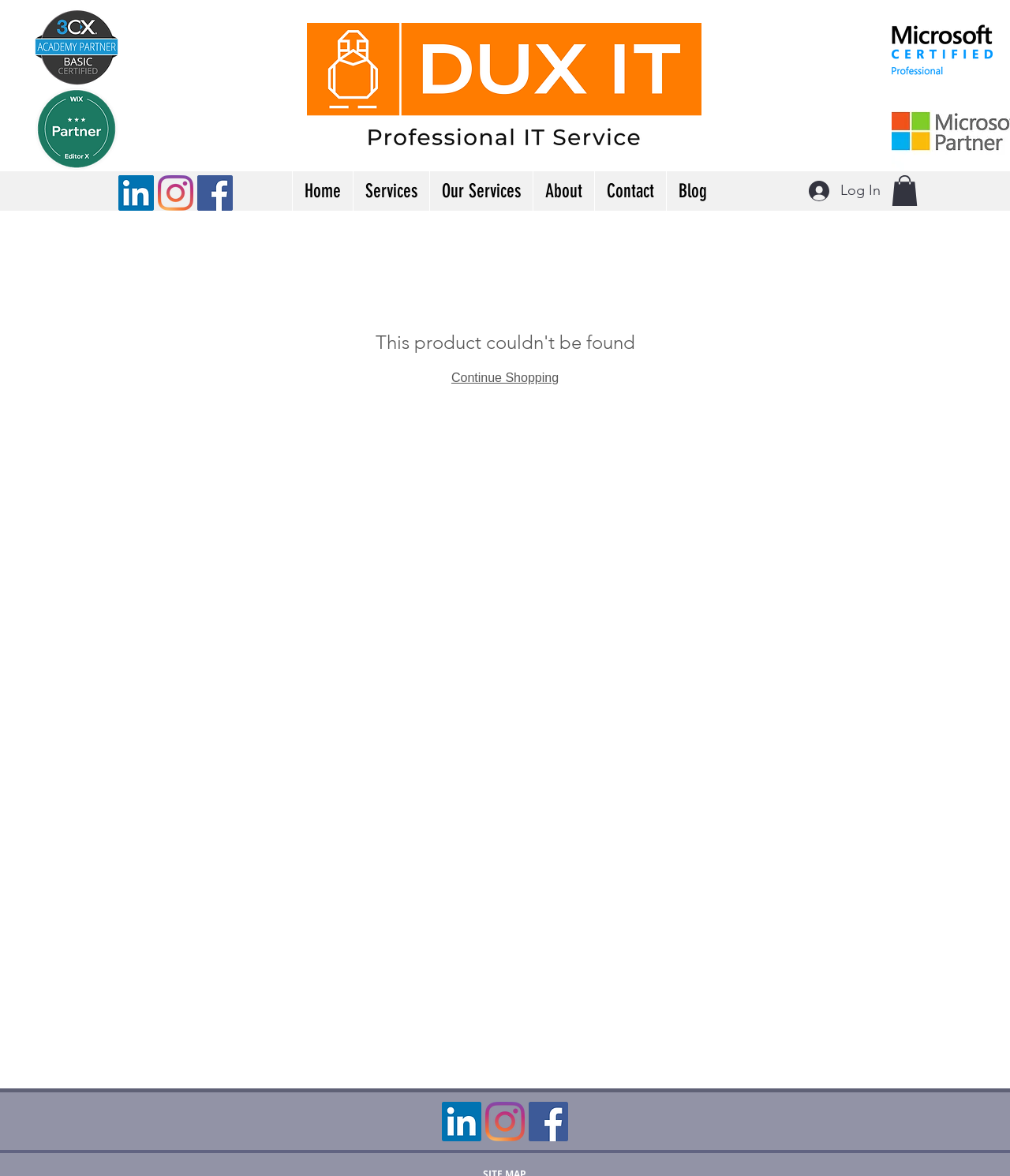Locate the bounding box coordinates of the area to click to fulfill this instruction: "Visit the Home page". The bounding box should be presented as four float numbers between 0 and 1, in the order [left, top, right, bottom].

[0.289, 0.146, 0.349, 0.179]